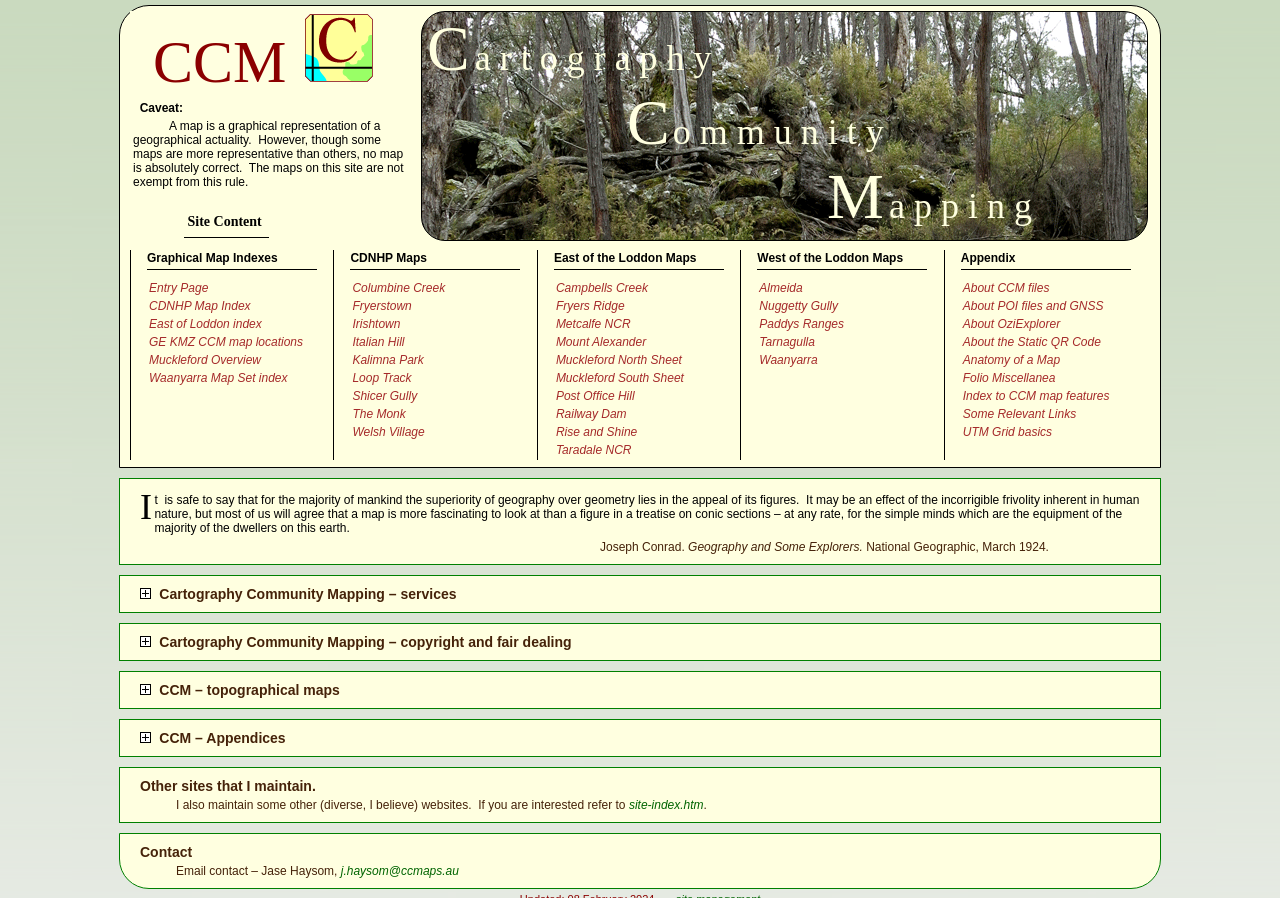Provide the bounding box coordinates of the UI element this sentence describes: "Entry Page".

[0.115, 0.311, 0.258, 0.331]